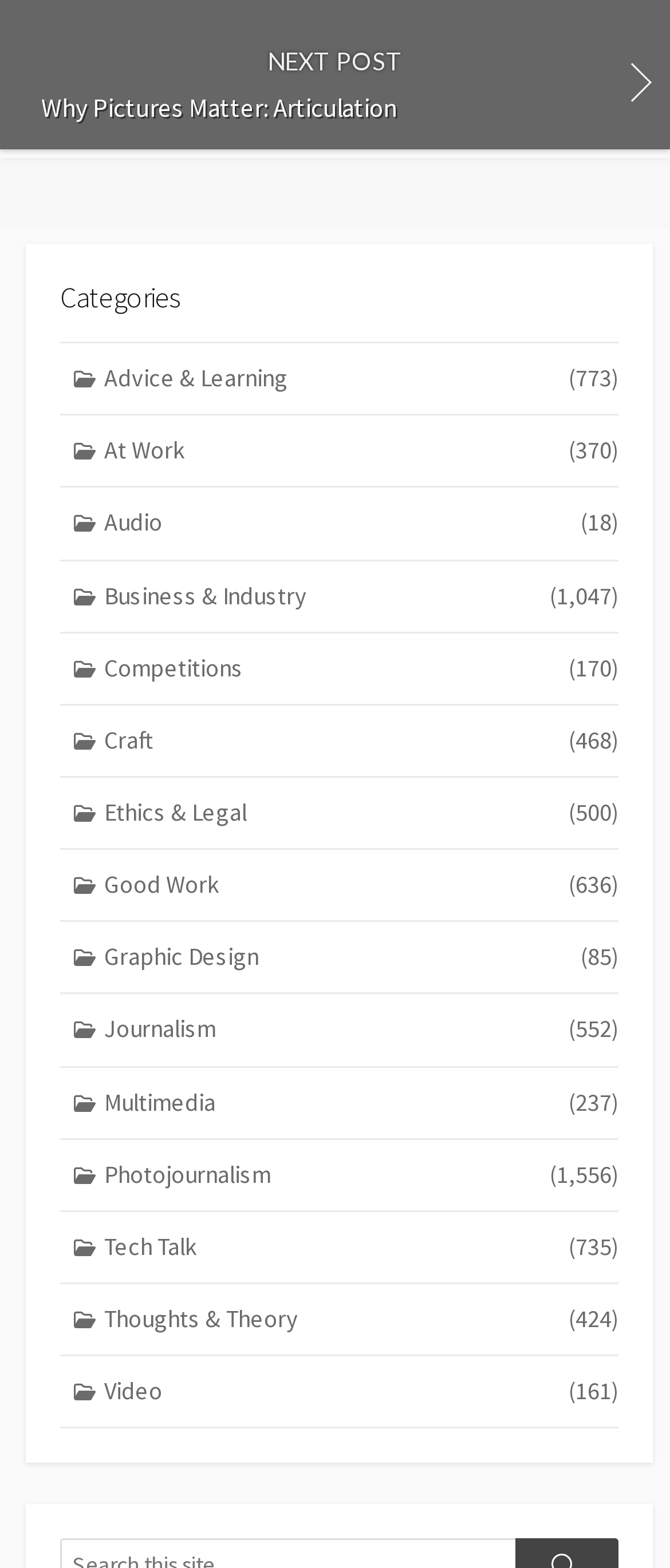Determine the coordinates of the bounding box for the clickable area needed to execute this instruction: "Open the 'AUDIO' category".

None